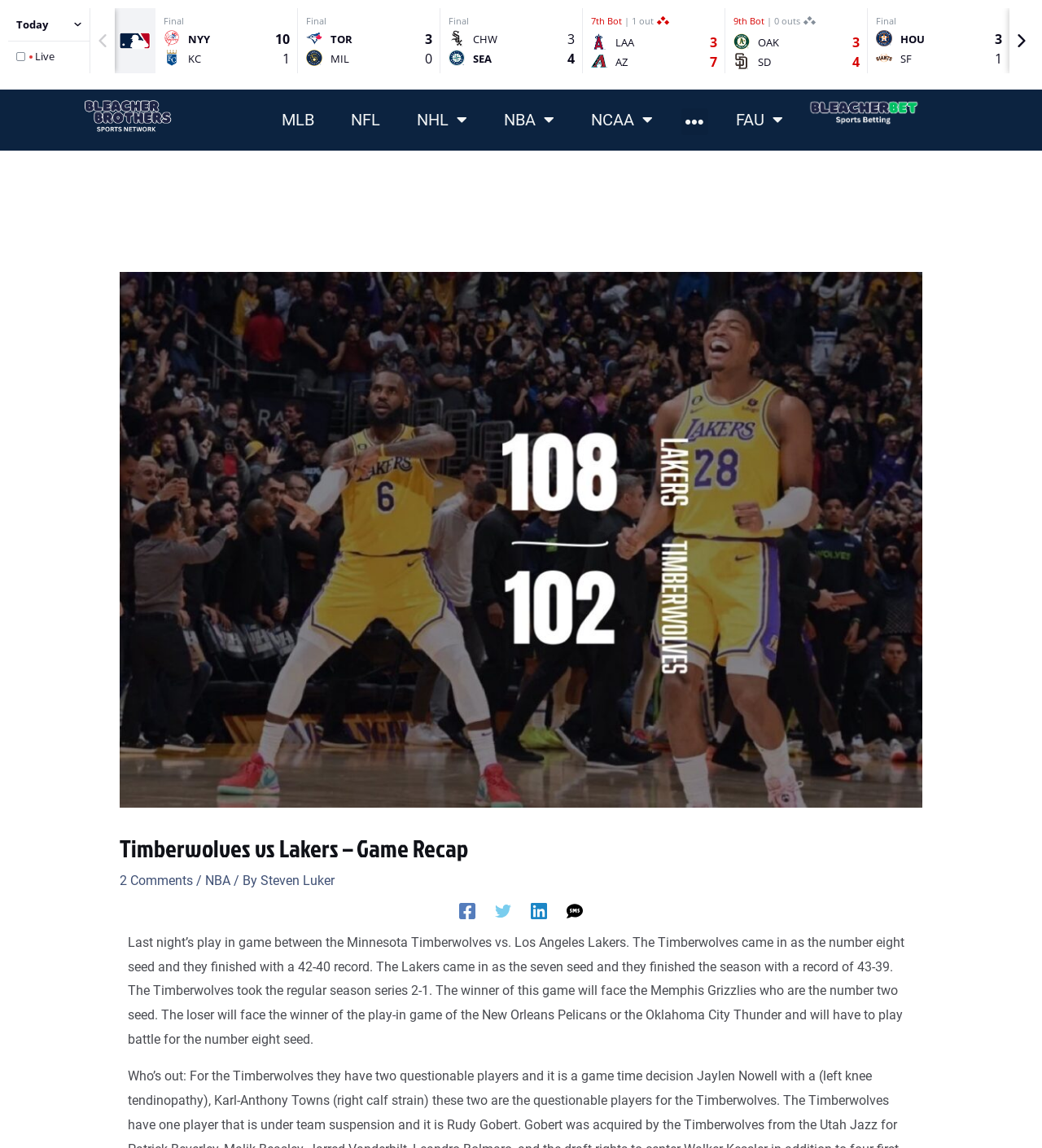Using the image as a reference, answer the following question in as much detail as possible:
How many comments are there on the article?

Based on the webpage content, specifically the link '2 Comments', it is clear that there are 2 comments on the article.